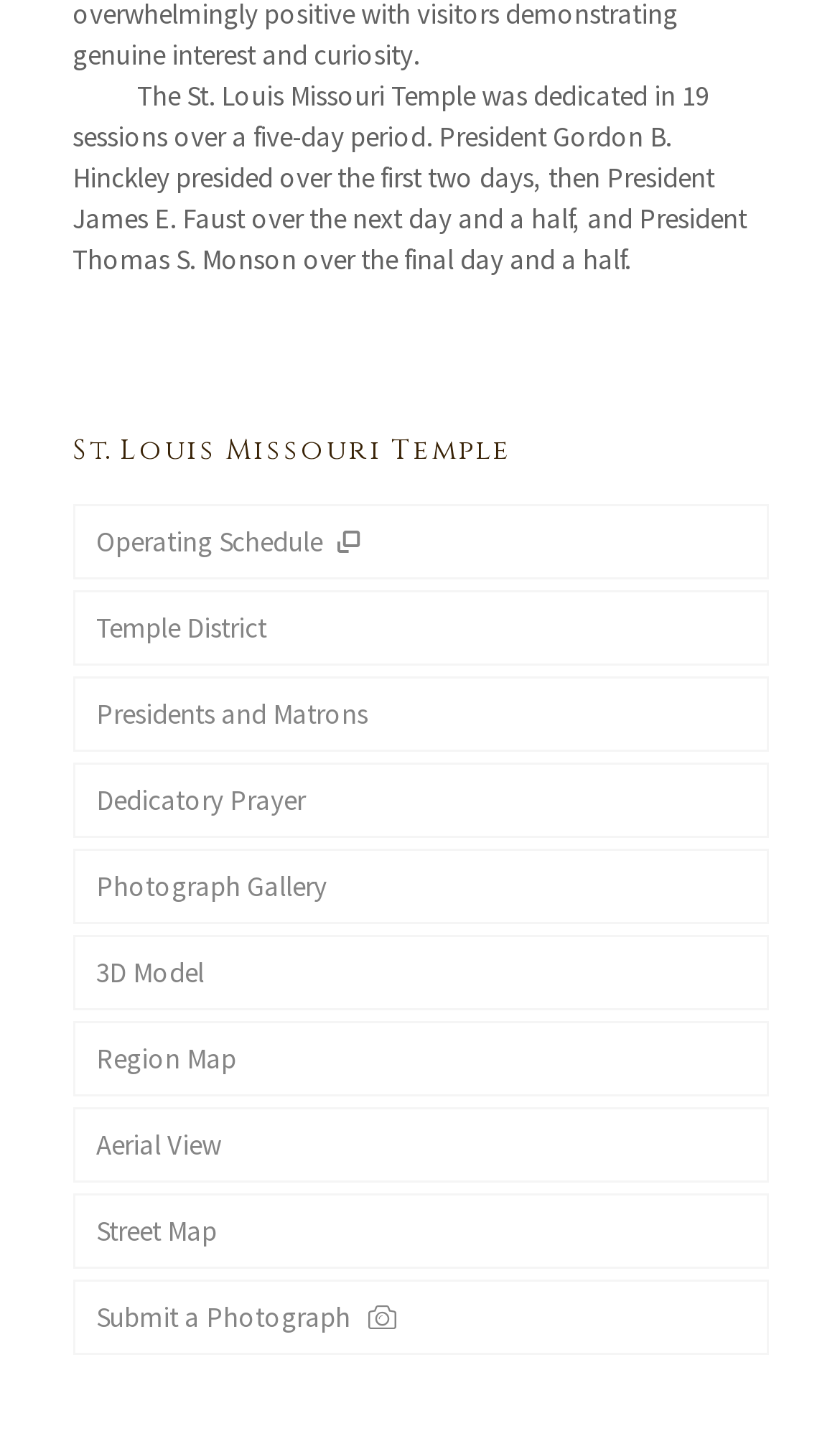For the following element description, predict the bounding box coordinates in the format (top-left x, top-left y, bottom-right x, bottom-right y). All values should be floating point numbers between 0 and 1. Description: St. Louis Missouri Temple

[0.086, 0.298, 0.609, 0.324]